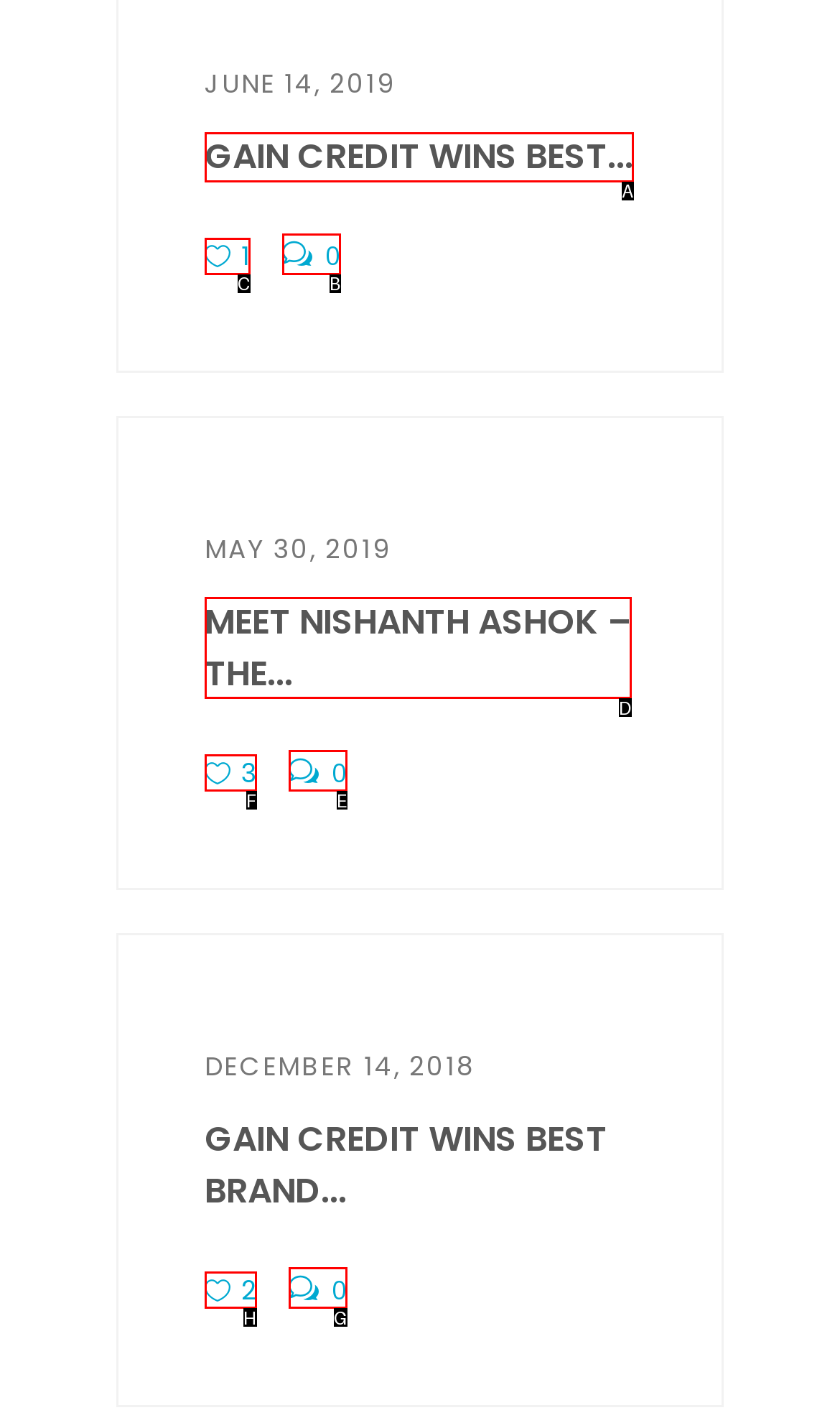Identify the HTML element that corresponds to the description: GAIN Credit wins Best... Provide the letter of the matching option directly from the choices.

A